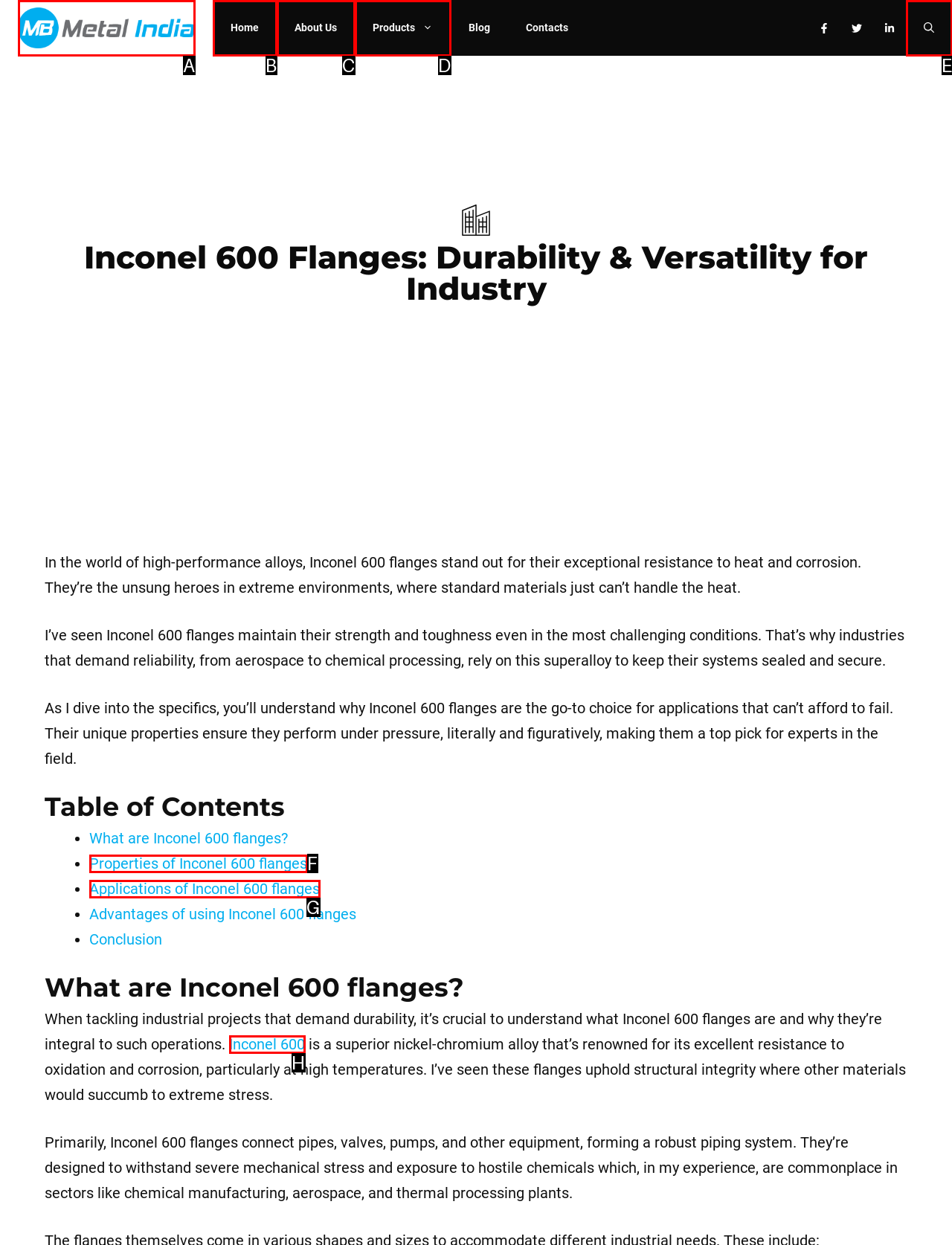Which HTML element fits the description: About Us? Respond with the letter of the appropriate option directly.

C